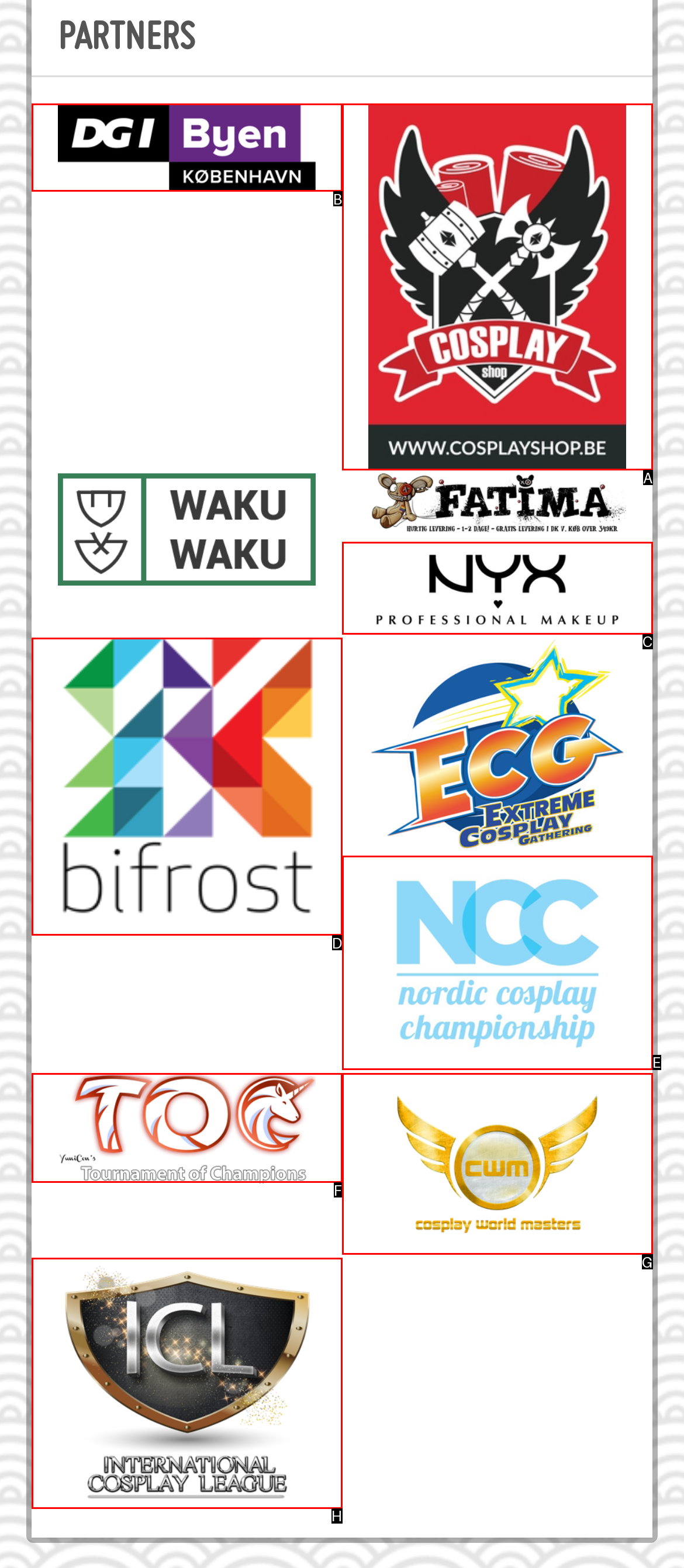Choose the letter of the option you need to click to go to Cosplayshop.be. Answer with the letter only.

A